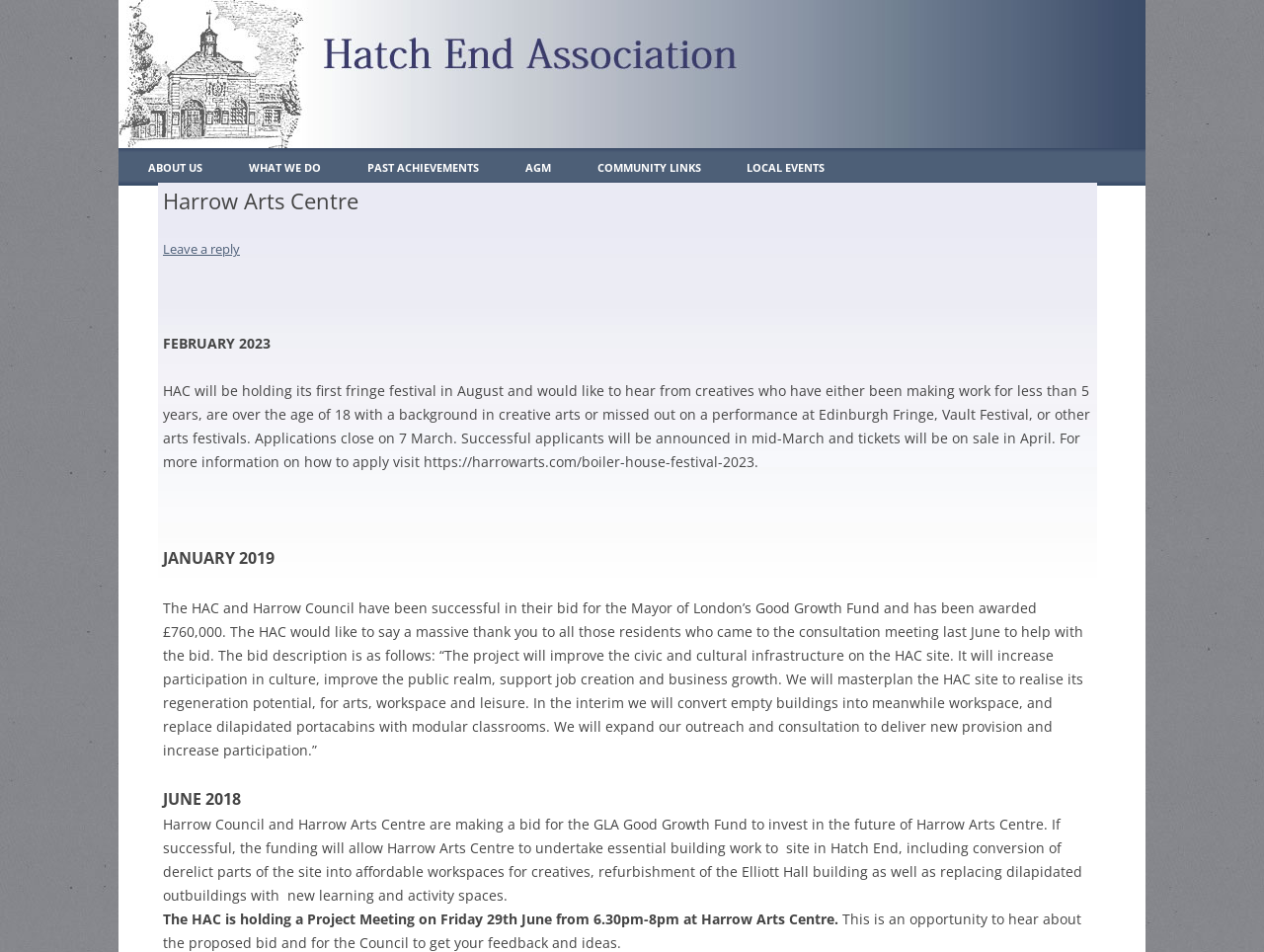Given the webpage screenshot, identify the bounding box of the UI element that matches this description: "AGM".

[0.415, 0.156, 0.436, 0.197]